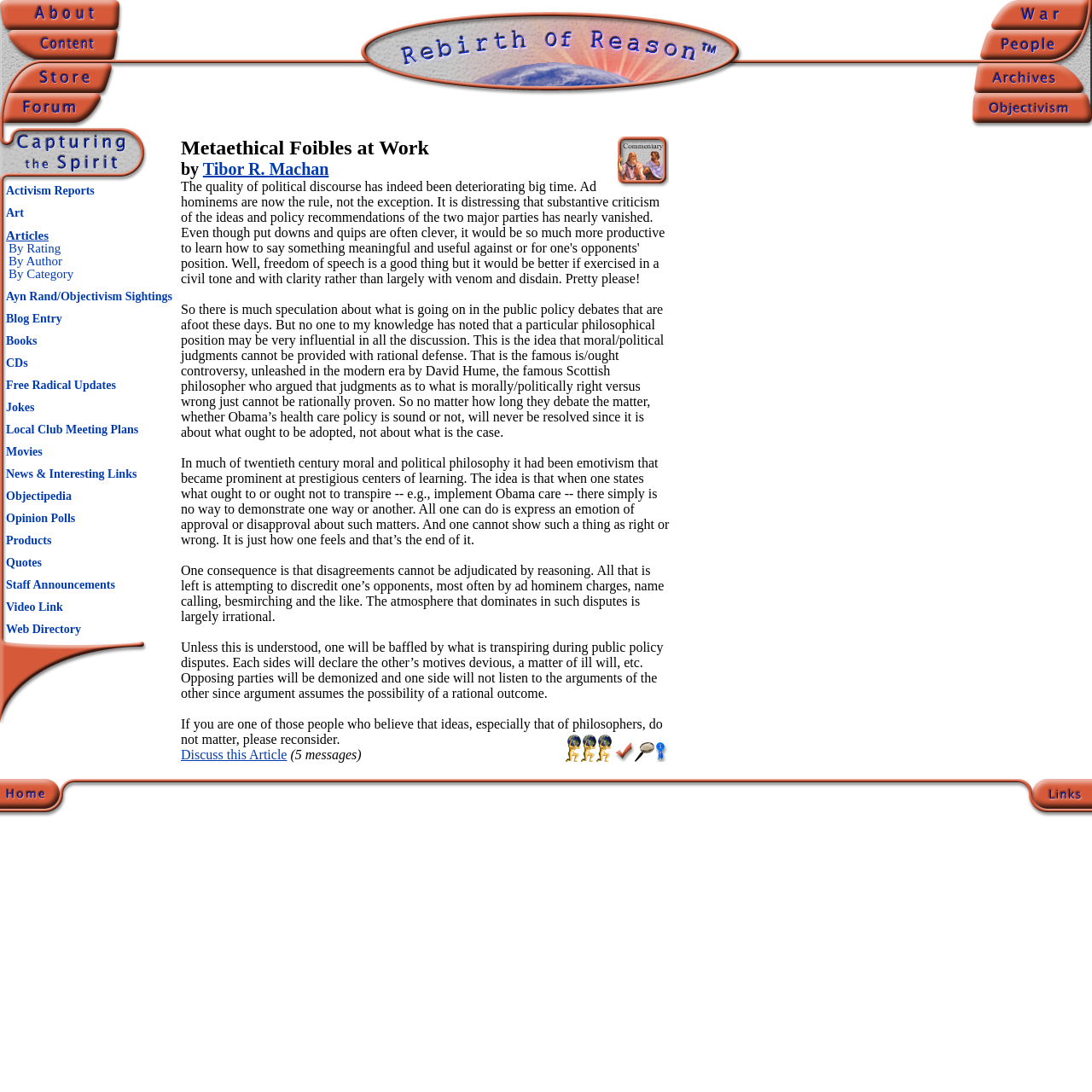Could you highlight the region that needs to be clicked to execute the instruction: "Click on About"?

[0.0, 0.0, 0.112, 0.027]